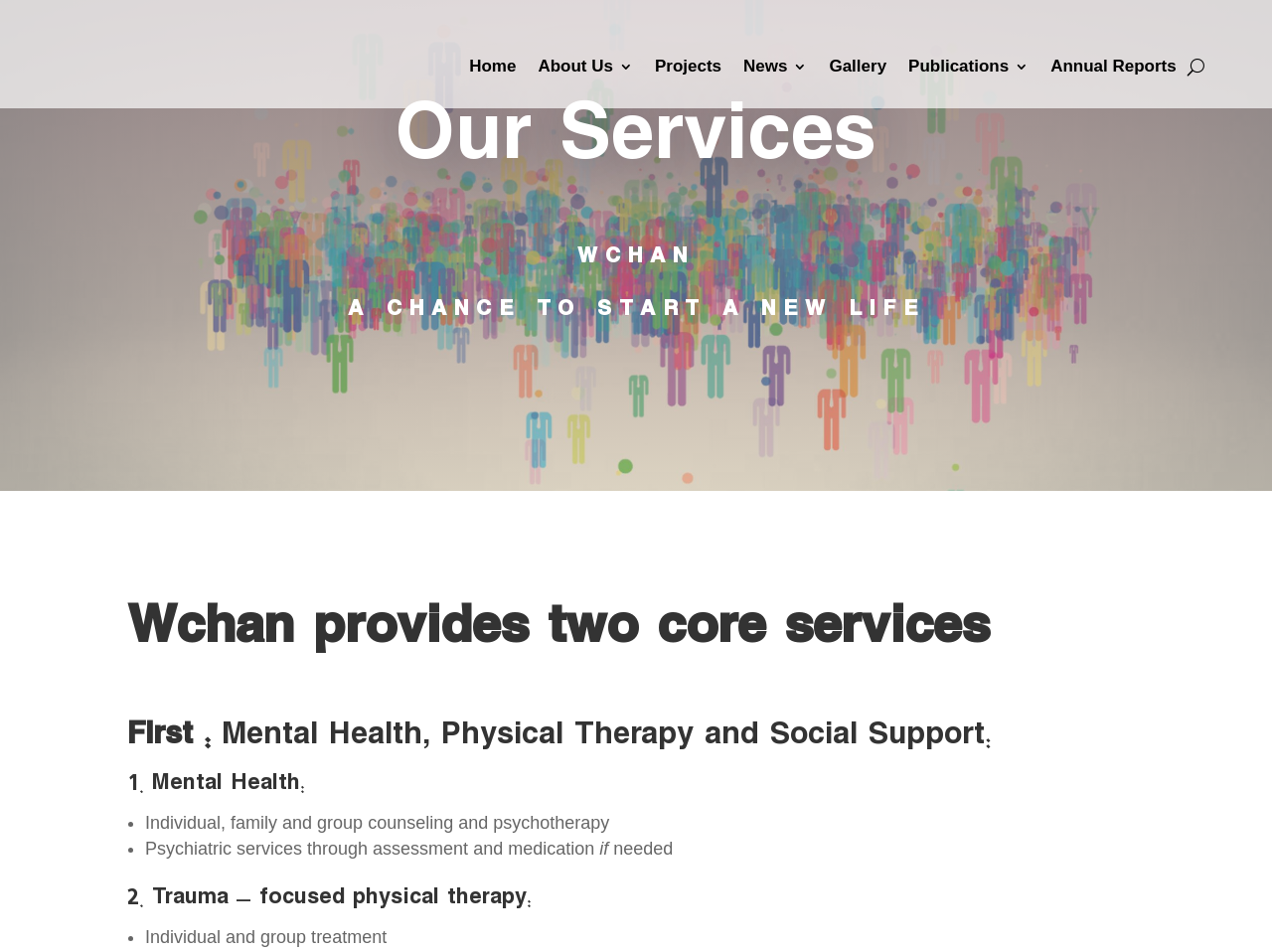Please determine the bounding box coordinates for the element that should be clicked to follow these instructions: "Click on Projects".

[0.515, 0.063, 0.567, 0.086]